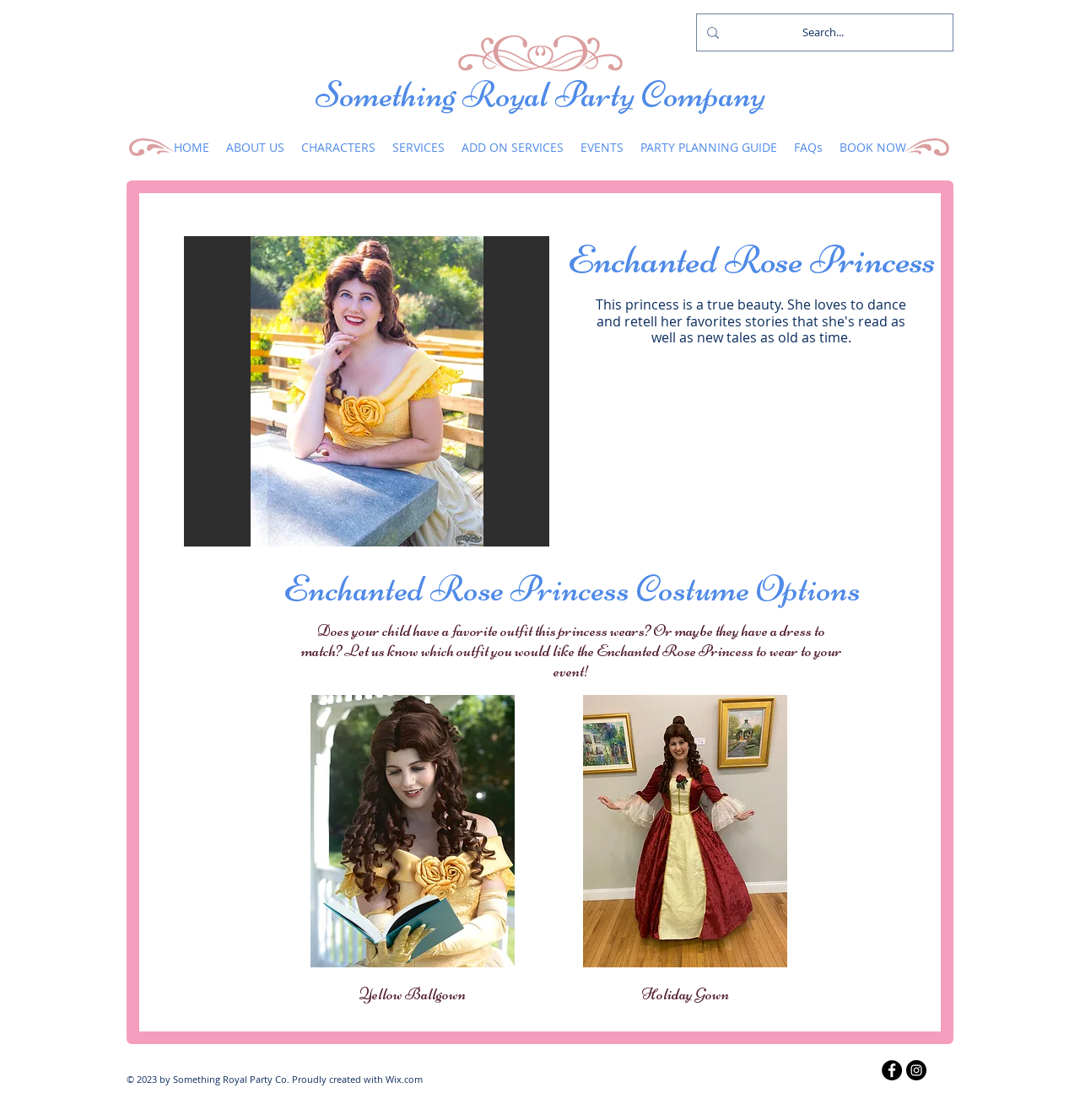Identify the bounding box coordinates of the region that needs to be clicked to carry out this instruction: "Visit the 'Facebook' page". Provide these coordinates as four float numbers ranging from 0 to 1, i.e., [left, top, right, bottom].

[0.816, 0.946, 0.835, 0.964]